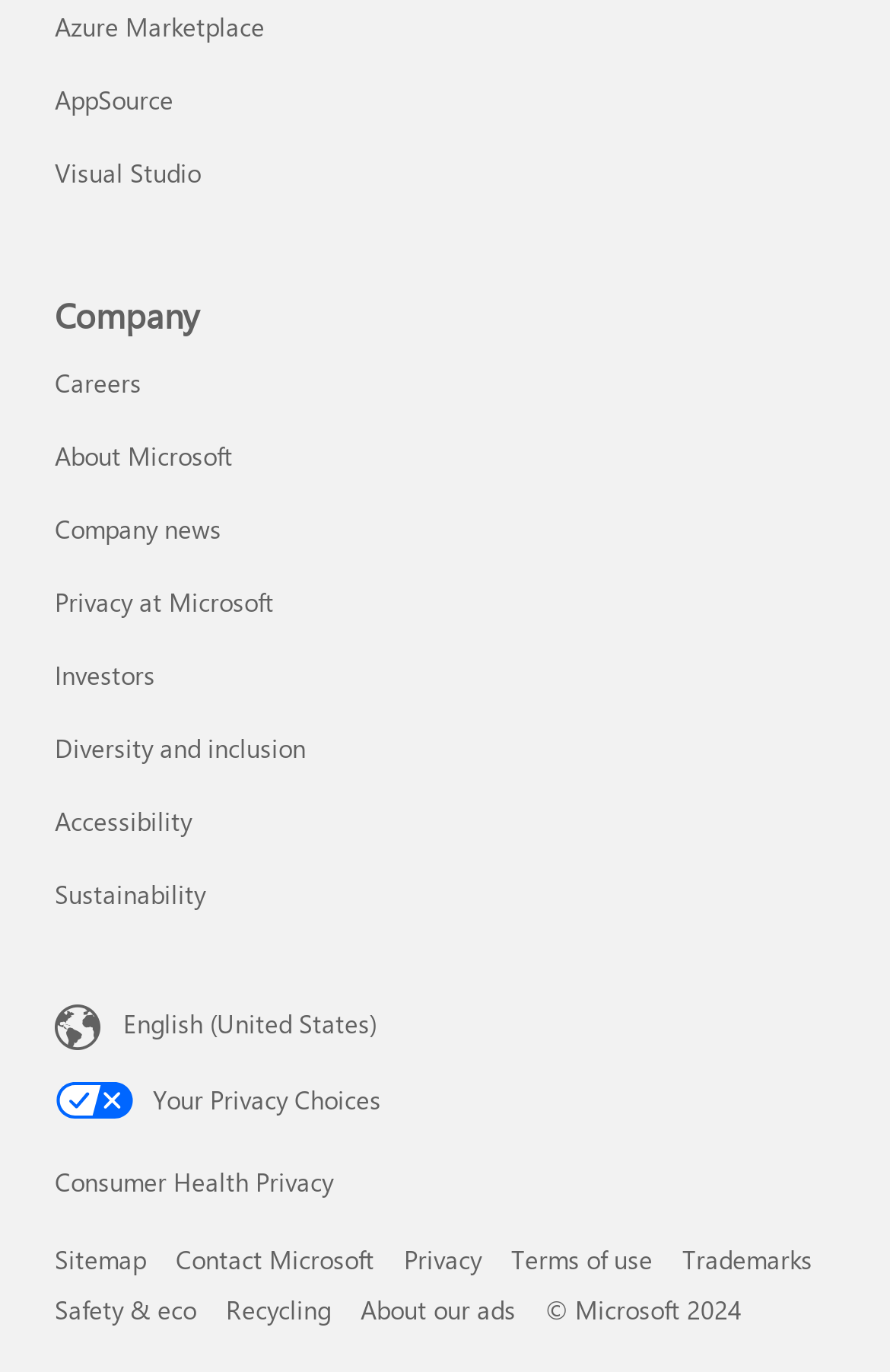Locate the bounding box coordinates of the clickable element to fulfill the following instruction: "Select a different language". Provide the coordinates as four float numbers between 0 and 1 in the format [left, top, right, bottom].

[0.062, 0.73, 0.938, 0.769]